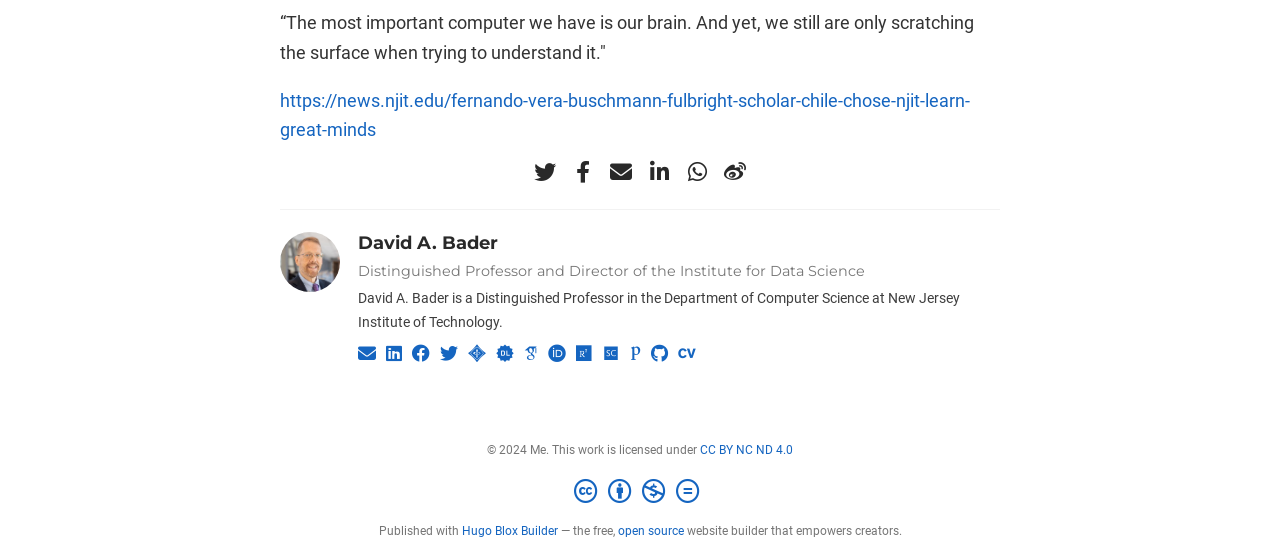Determine the bounding box coordinates of the clickable element to complete this instruction: "Learn more about Hugo Blox Builder". Provide the coordinates in the format of four float numbers between 0 and 1, [left, top, right, bottom].

[0.361, 0.968, 0.436, 0.993]